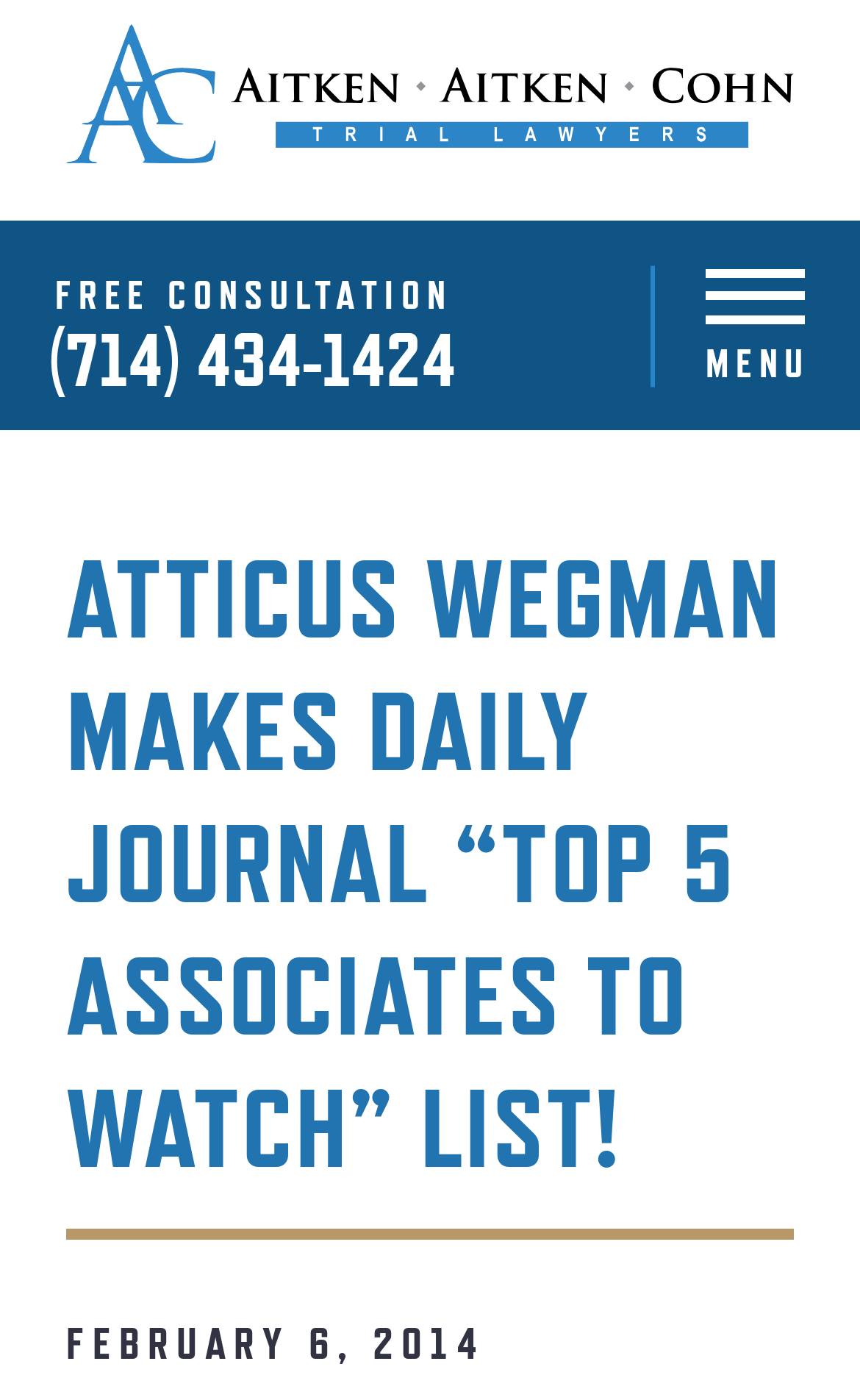Given the description of the UI element: "parent_node: FREE CONSULTATION", predict the bounding box coordinates in the form of [left, top, right, bottom], with each value being a float between 0 and 1.

[0.0, 0.0, 1.0, 0.158]